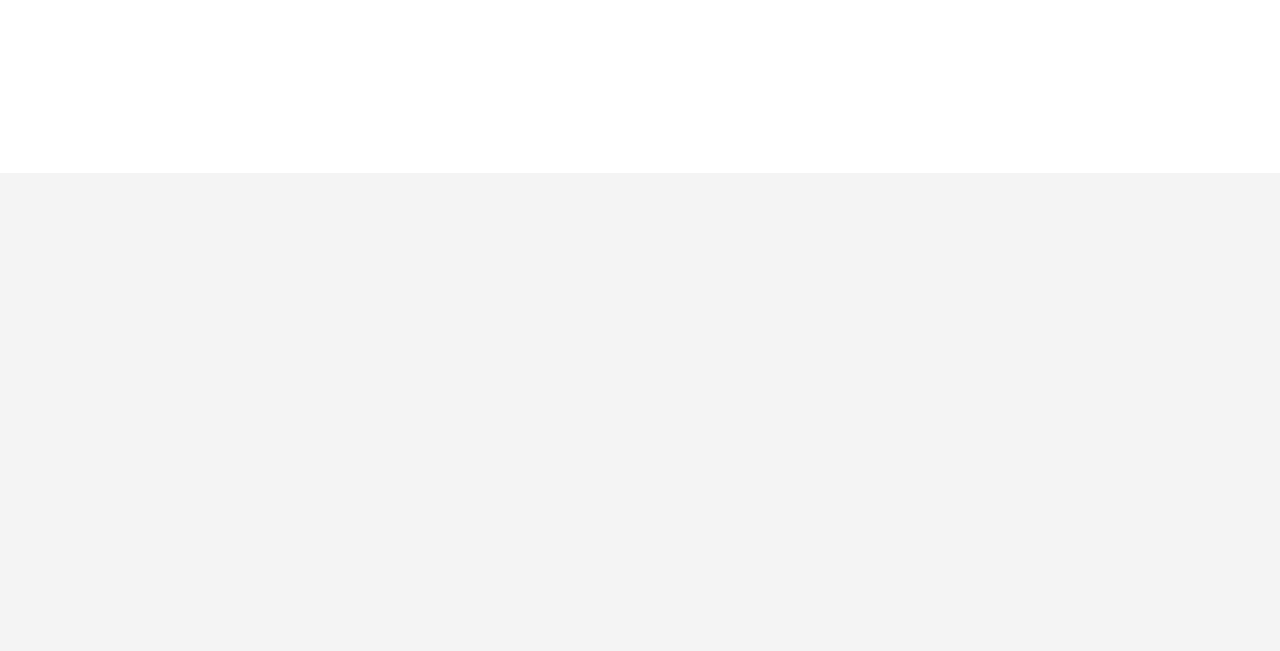Indicate the bounding box coordinates of the clickable region to achieve the following instruction: "Read global insights."

[0.421, 0.597, 0.494, 0.627]